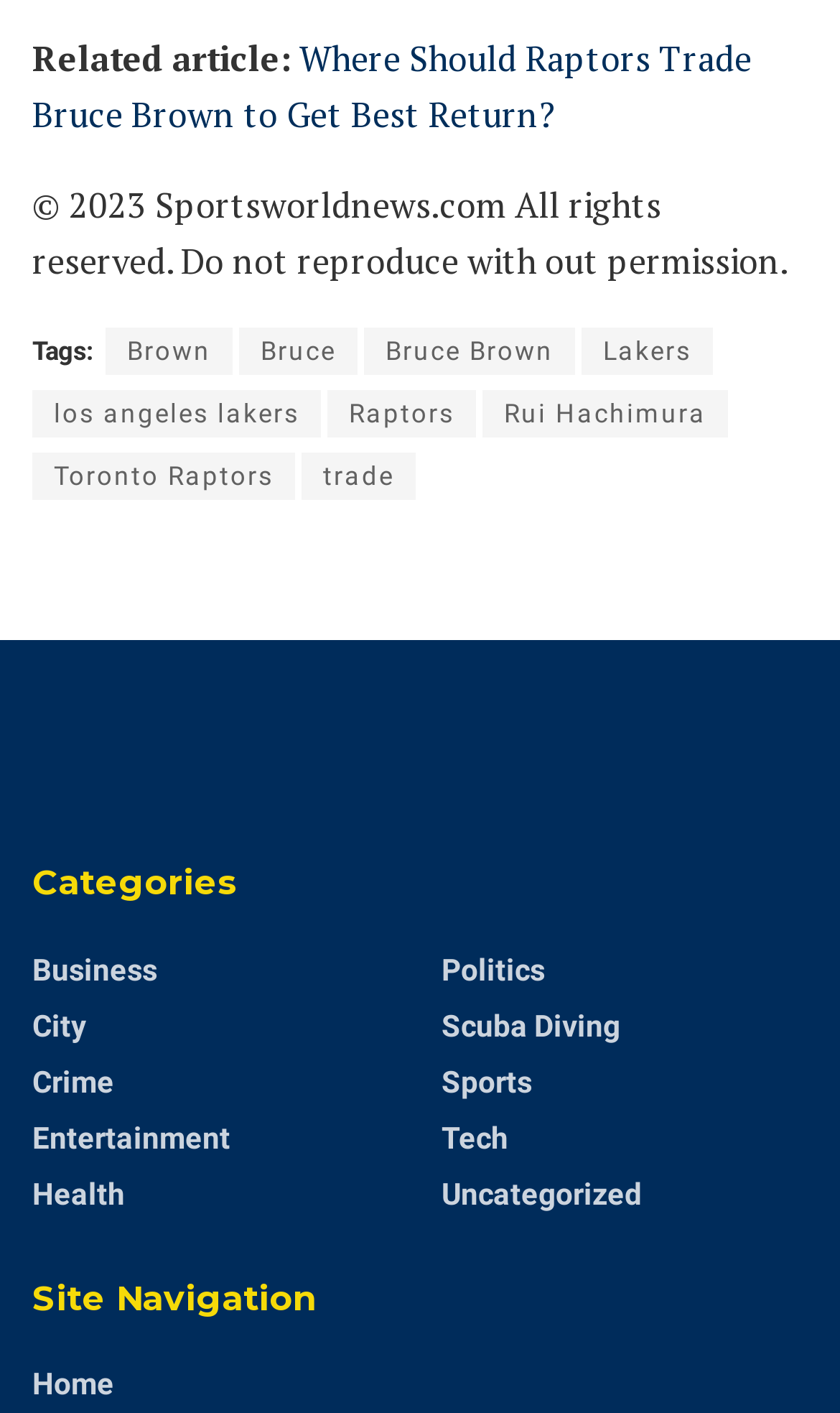Given the description "Bruce", determine the bounding box of the corresponding UI element.

[0.285, 0.231, 0.426, 0.265]